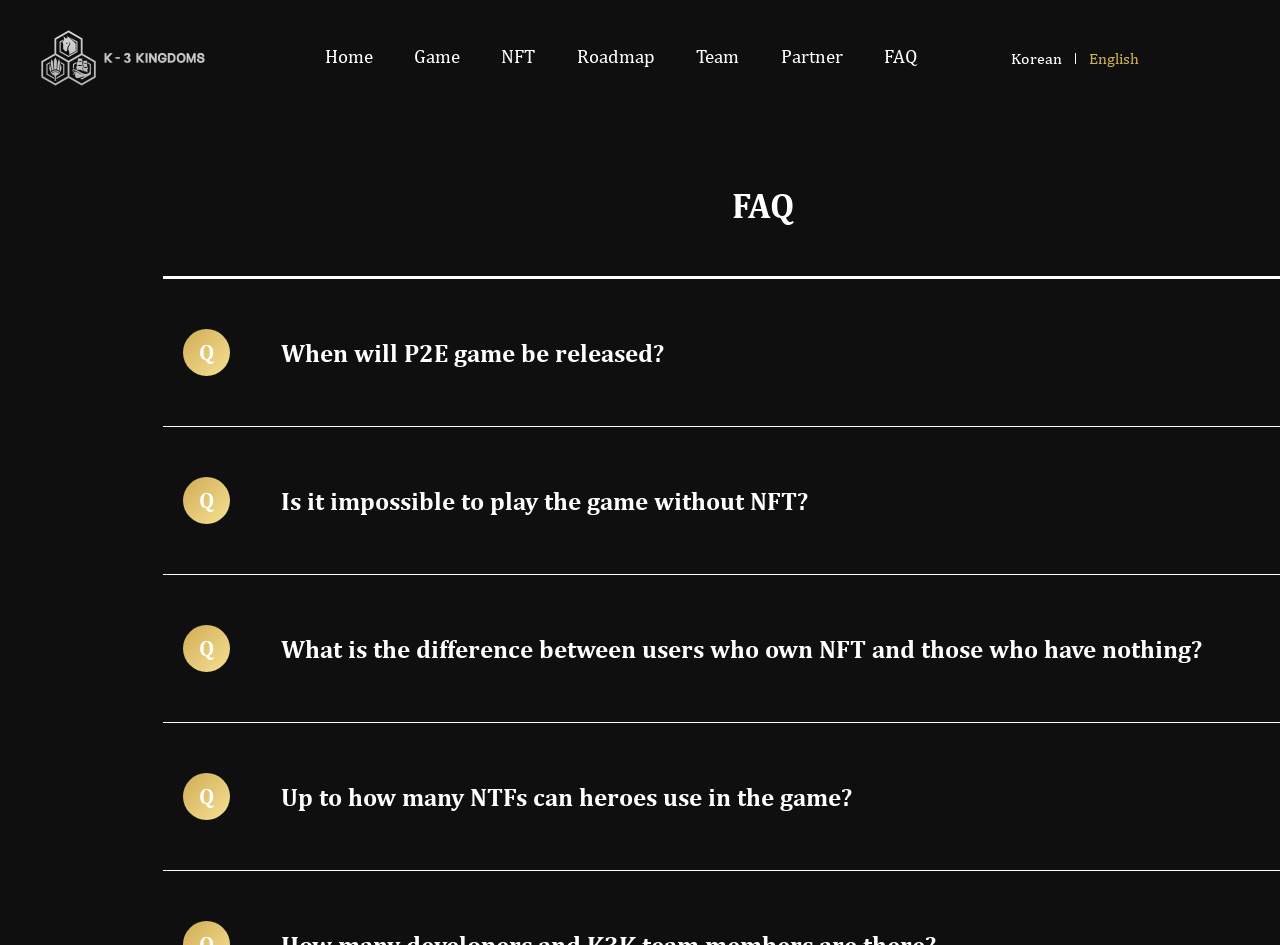What is the purpose of the '본문 바로가기' link?
Please look at the screenshot and answer in one word or a short phrase.

Skip to main content